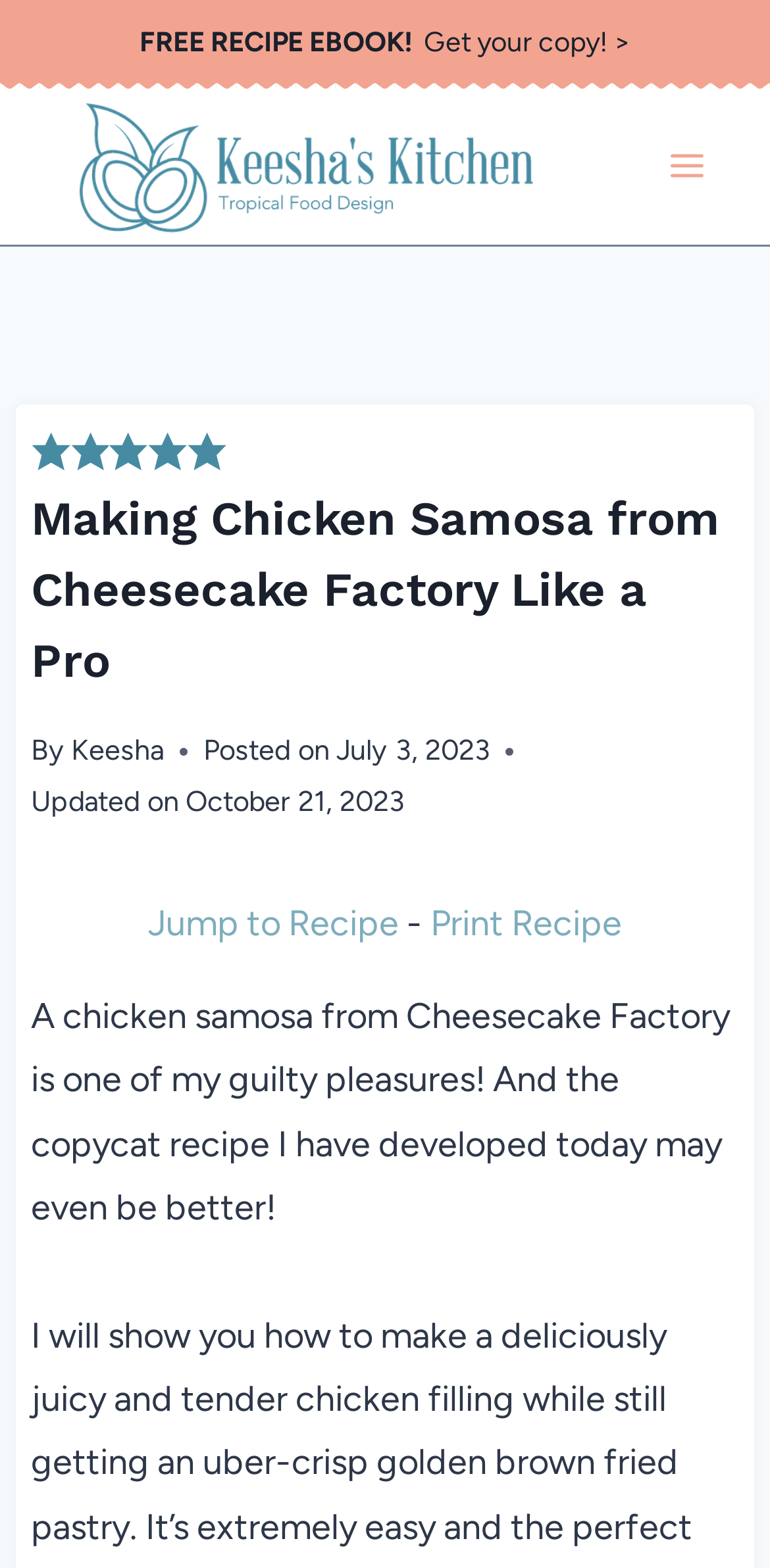Provide a one-word or brief phrase answer to the question:
When was this recipe last updated?

October 21, 2023